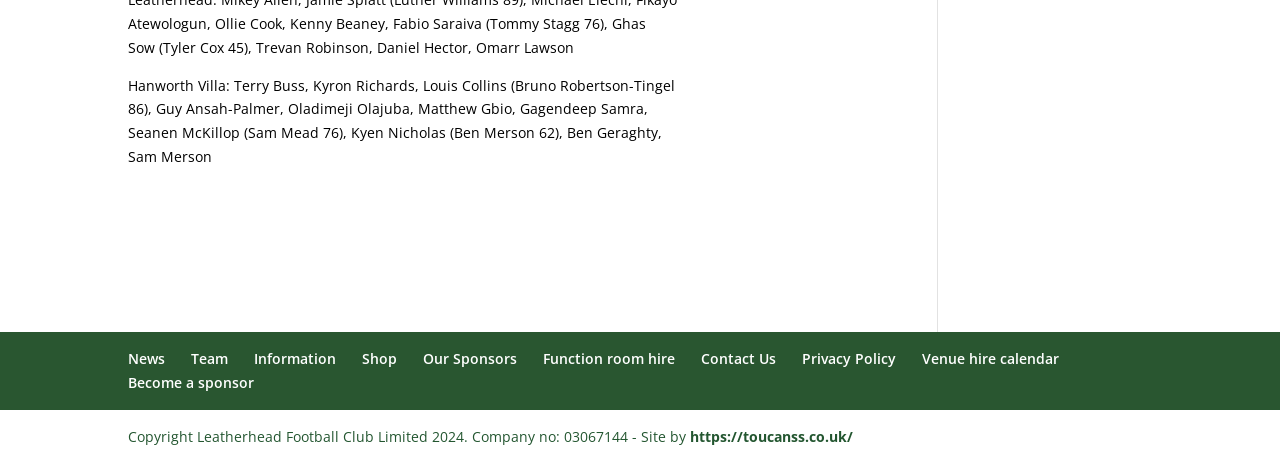Please identify the bounding box coordinates of the element's region that I should click in order to complete the following instruction: "Go to Shop". The bounding box coordinates consist of four float numbers between 0 and 1, i.e., [left, top, right, bottom].

[0.283, 0.753, 0.31, 0.794]